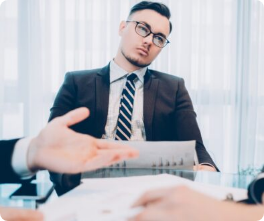Outline with detail what the image portrays.

In a modern office setting, a well-dressed man with glasses sits attentively at a table, appearing engaged in a serious discussion. He wears a dark suit and a neatly tied striped tie. The background is filled with natural light filtering through sheer curtains, contributing to a professional and bright atmosphere. In the foreground, a hand gestures towards documents laid out on the table, indicating an active conversation or presentation. The man's expression reflects concentration, suggesting he is either listening intently or considering the information being shared. This scene captures a moment of collaboration or negotiation, emphasizing the importance of communication in a workplace investigation context.